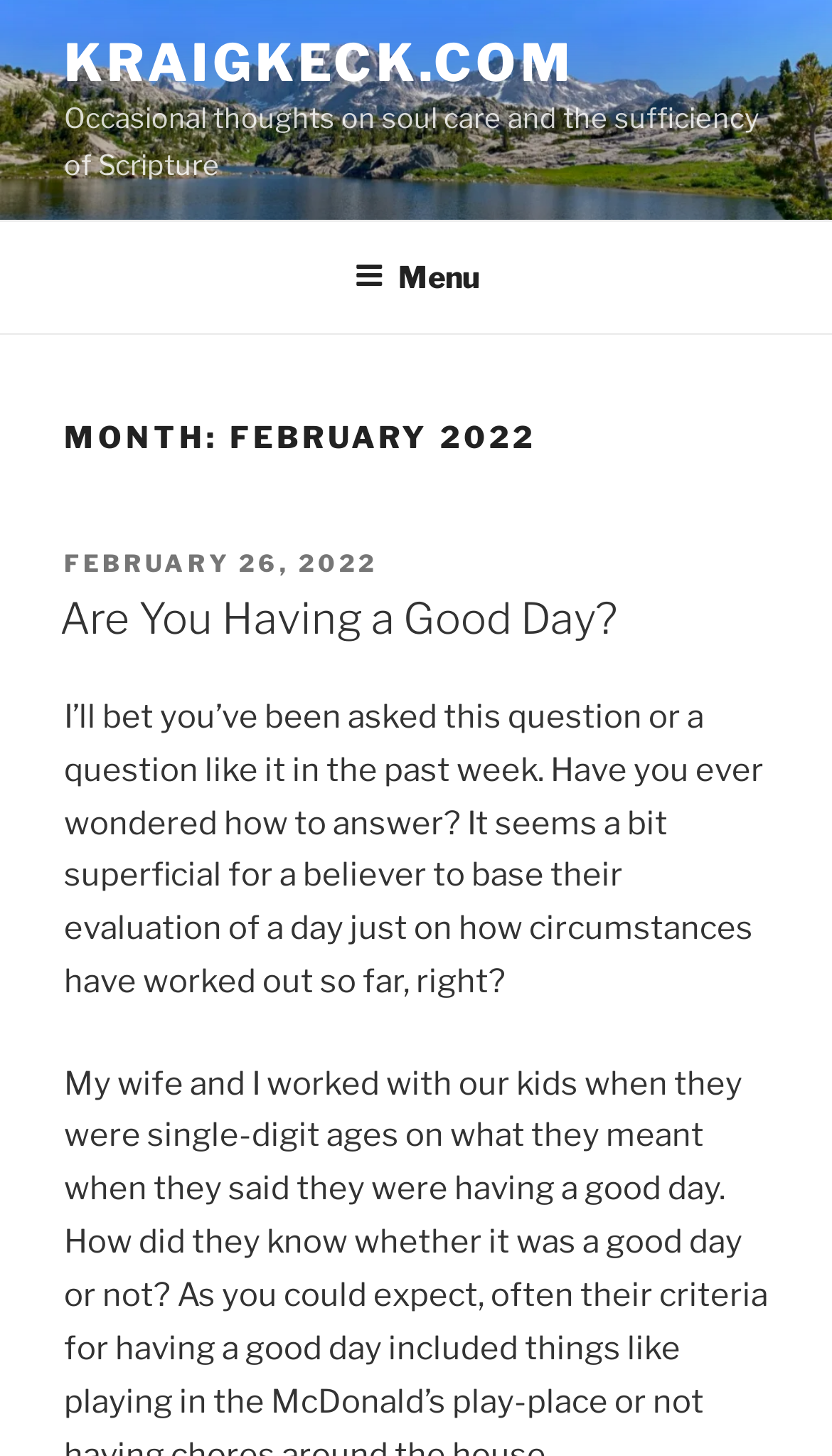Please analyze the image and provide a thorough answer to the question:
What is the title of the top menu?

By examining the navigation element with the bounding box coordinates [0.0, 0.154, 1.0, 0.226], I found that it contains a button labeled 'Menu' and is referred to as 'Top Menu'.